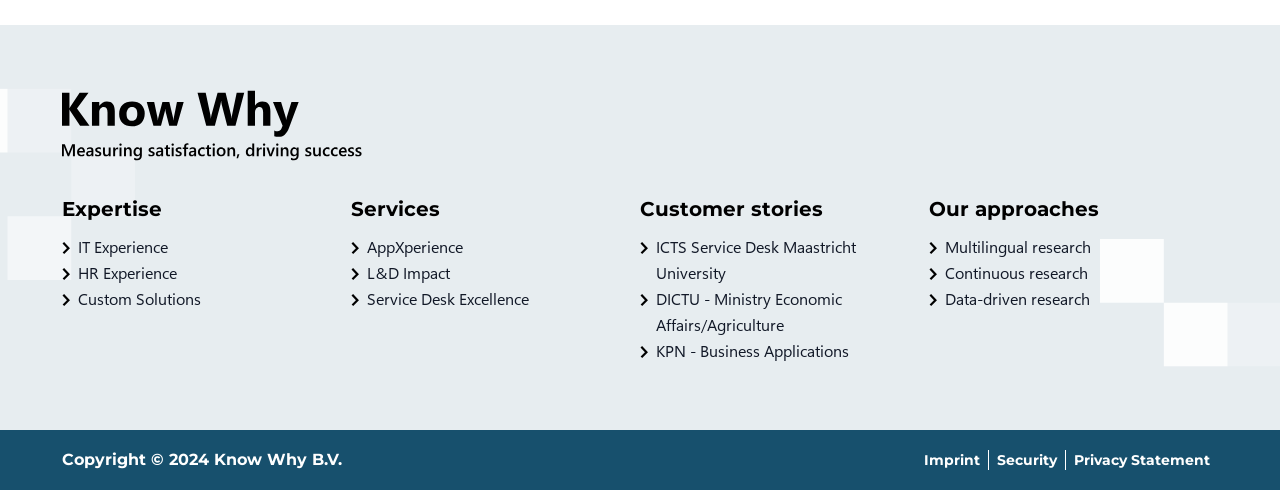Determine the bounding box coordinates of the clickable region to carry out the instruction: "Click on IT Experience".

[0.061, 0.477, 0.132, 0.53]